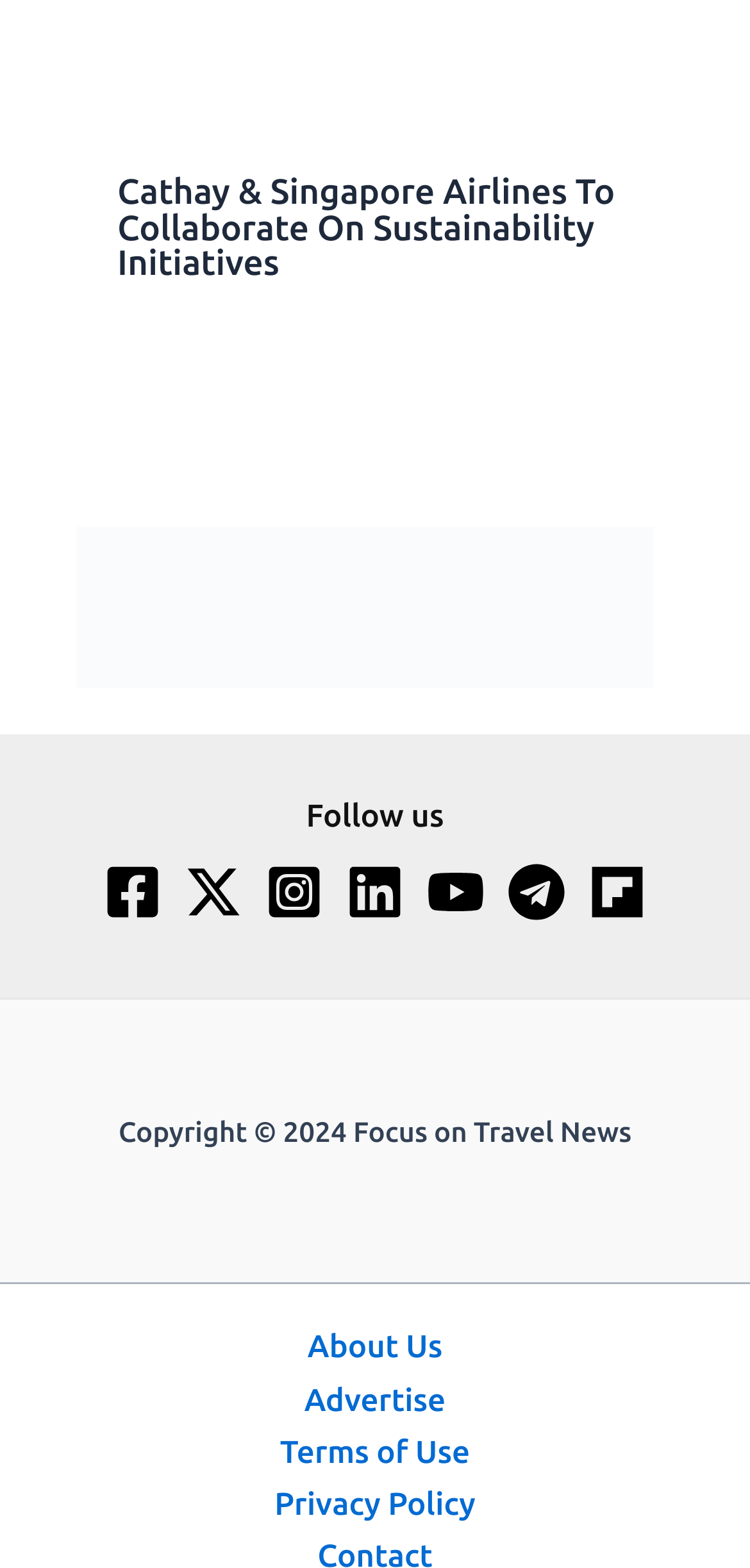Using the provided element description "Advertise", determine the bounding box coordinates of the UI element.

[0.355, 0.877, 0.645, 0.91]